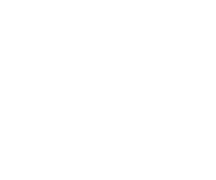What type of imagery is likely showcased in the visual element?
Analyze the screenshot and provide a detailed answer to the question.

The visual element likely showcases either team members or relevant thematic imagery that reflects the consultancy's ethos and professionalism, which is intended to create a welcoming atmosphere for potential clients to familiarize themselves with the expertise and personalities that constitute LBCG.